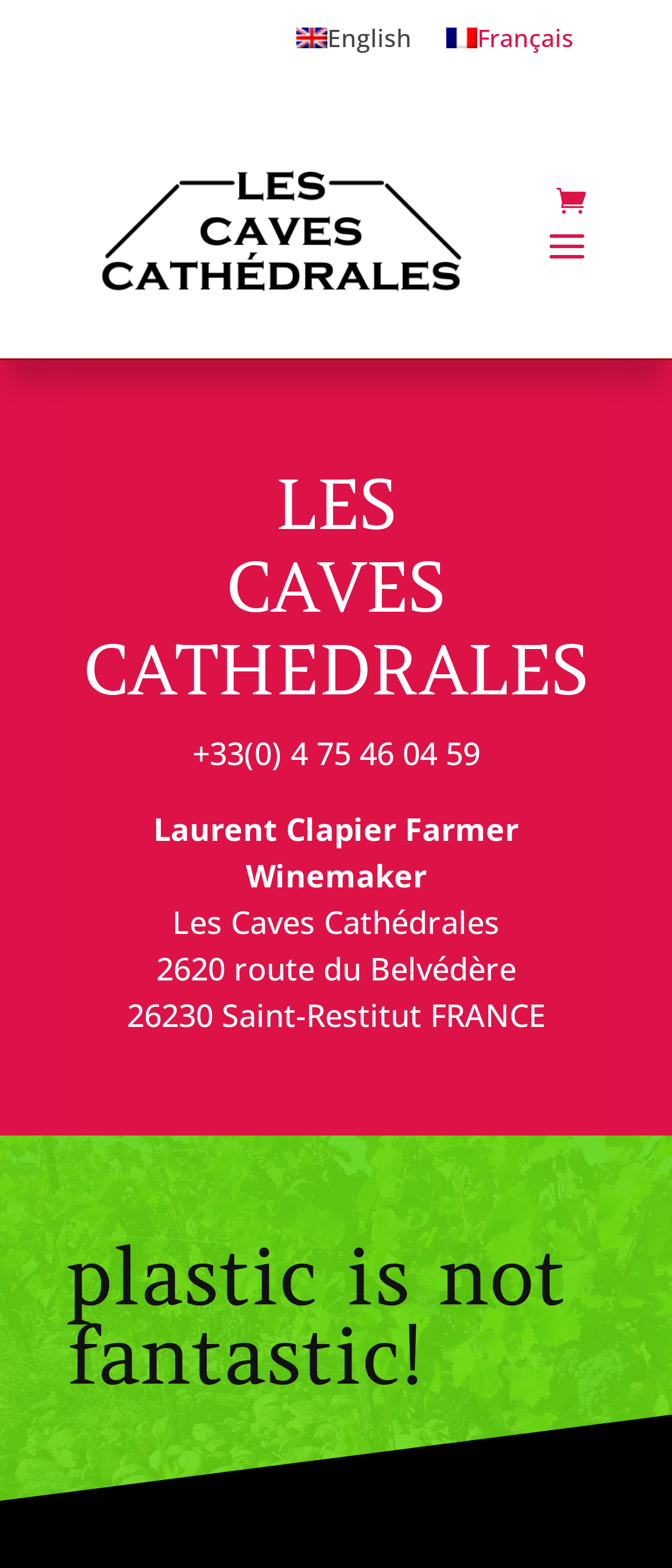Answer briefly with one word or phrase:
What is the name of the farmer winemaker?

Laurent Clapier